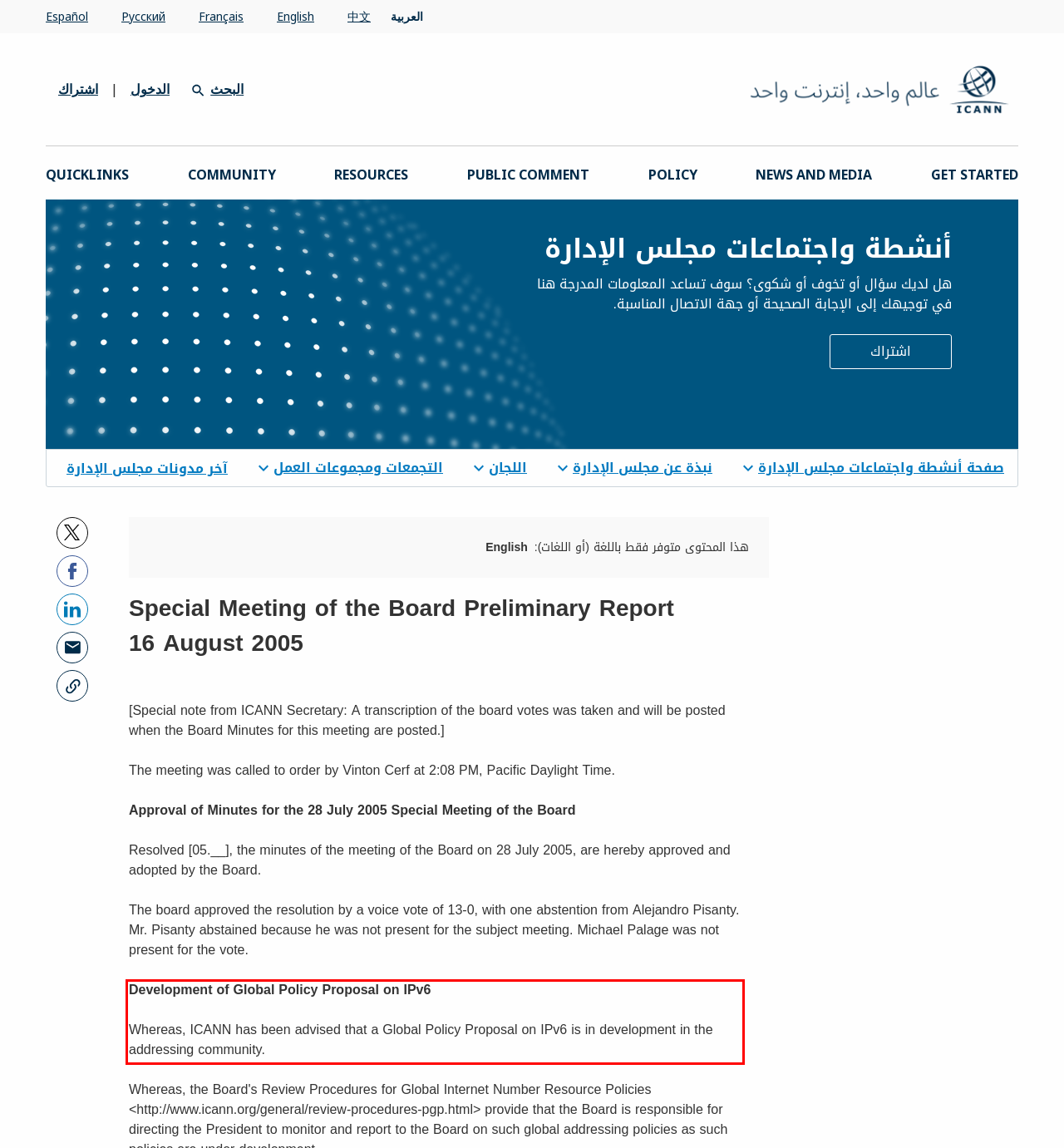Given the screenshot of the webpage, identify the red bounding box, and recognize the text content inside that red bounding box.

.CAT was deferred to allow for further clarification of the terms of the agreement. .XXX was deferred in response to requests from the applicant ICM, as well as the ICANN Government Advisory Committee Chairman’s and the US Department of Commerce’s request to allow for additional time for comments by interested parties.